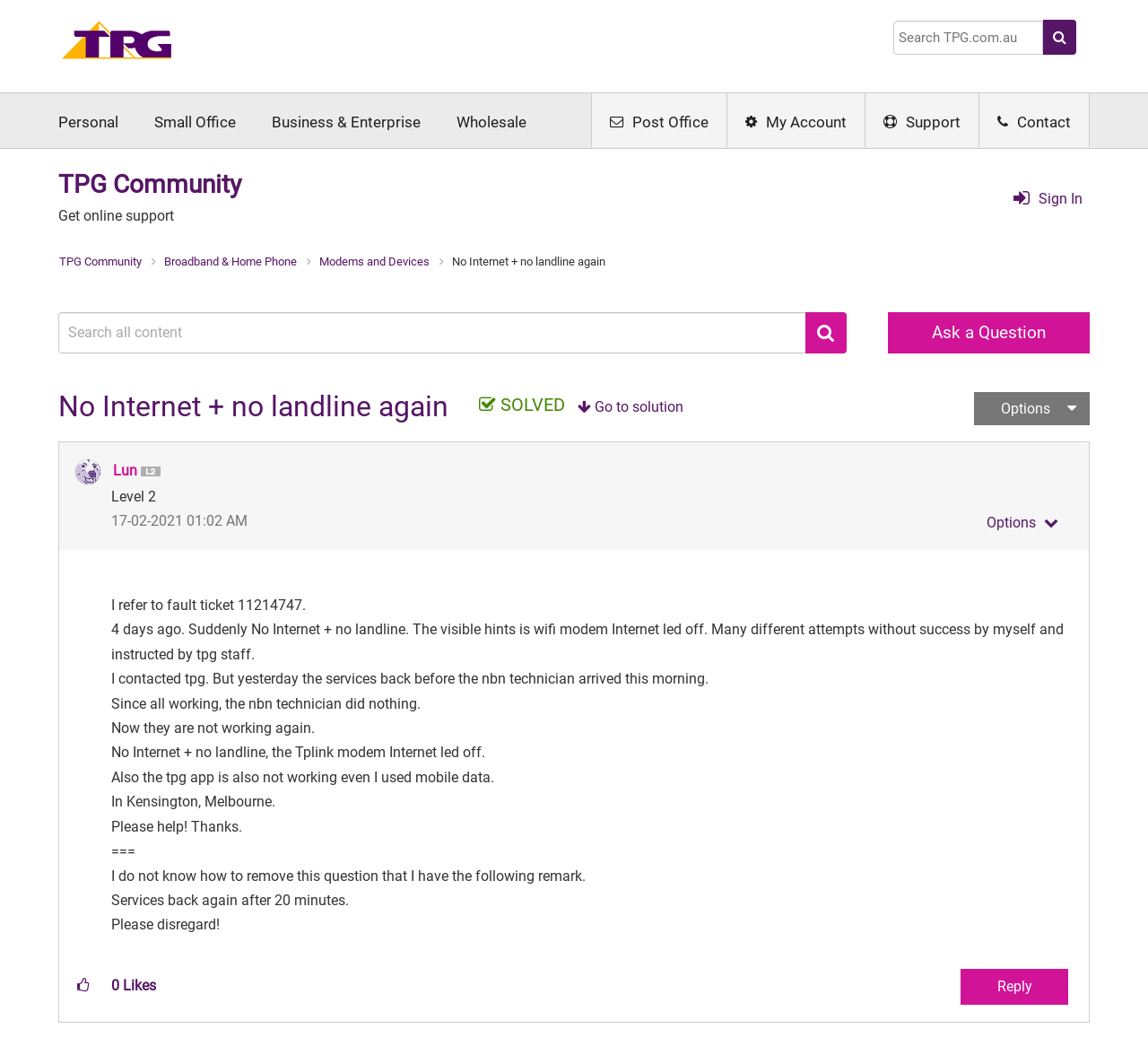Please identify the bounding box coordinates of the area that needs to be clicked to follow this instruction: "View profile of Lun".

[0.098, 0.438, 0.12, 0.454]